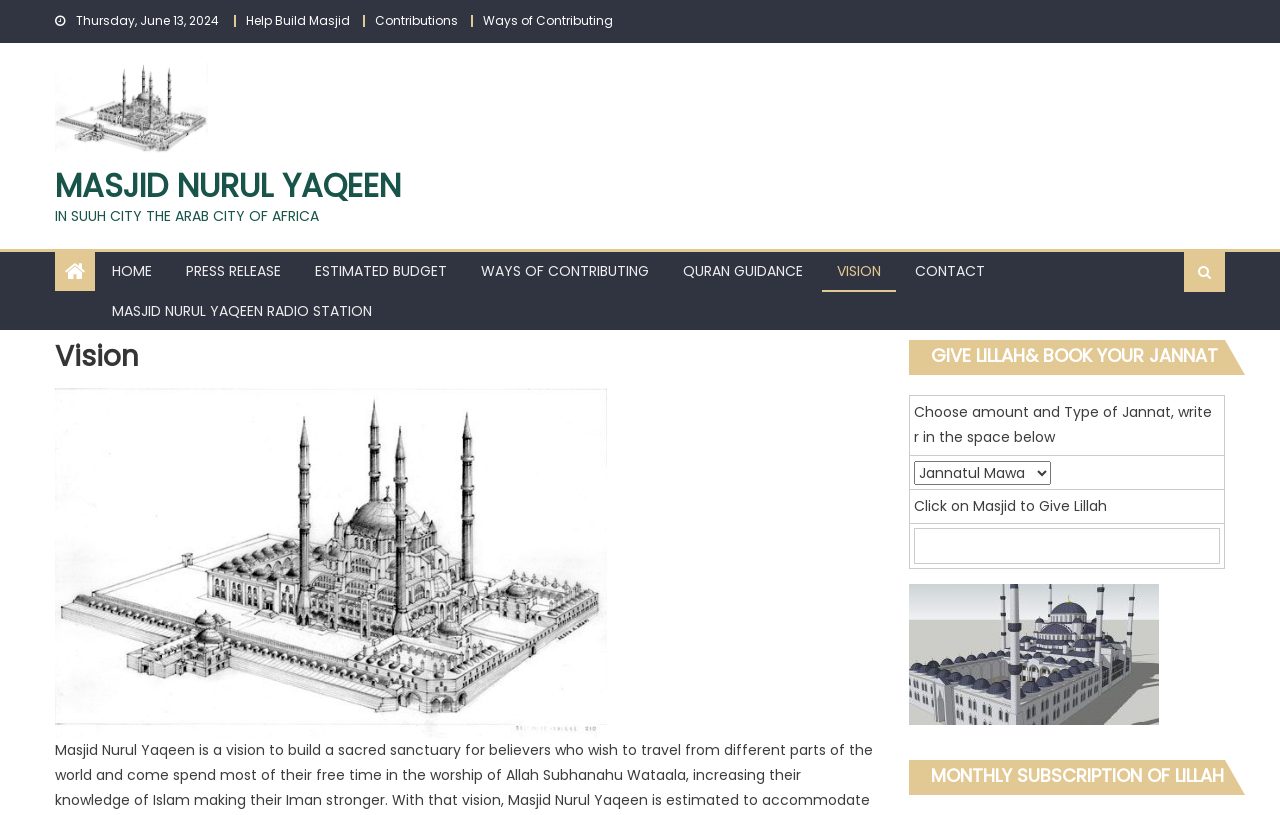What is the location of the masjid?
Please respond to the question with a detailed and well-explained answer.

I found the location of the masjid by looking at the text below the image of the masjid, which states 'IN SUUH CITY THE ARAB CITY OF AFRICA'.